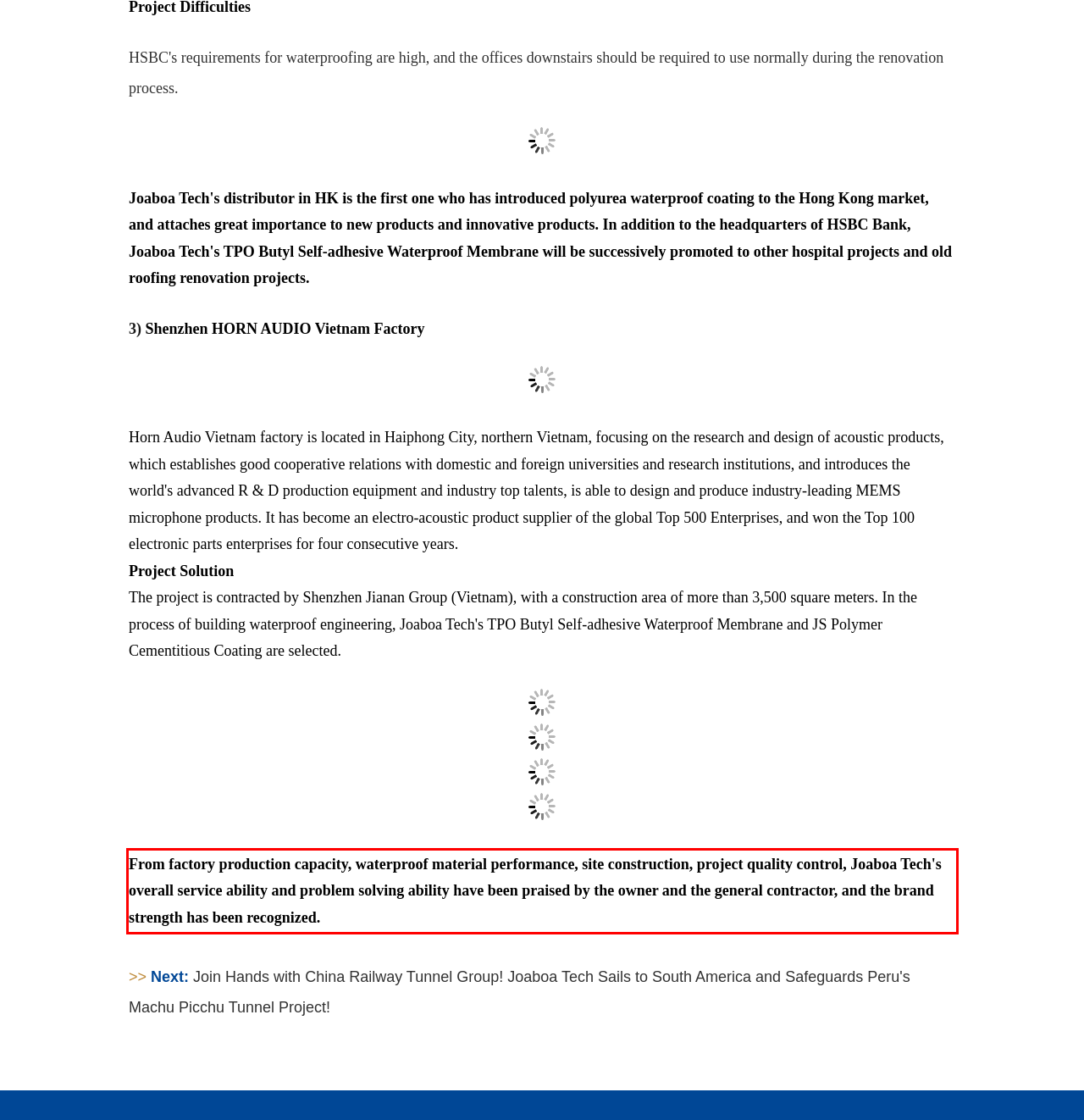Analyze the screenshot of the webpage and extract the text from the UI element that is inside the red bounding box.

From factory production capacity, waterproof material performance, site construction, project quality control, Joaboa Tech's overall service ability and problem solving ability have been praised by the owner and the general contractor, and the brand strength has been recognized.